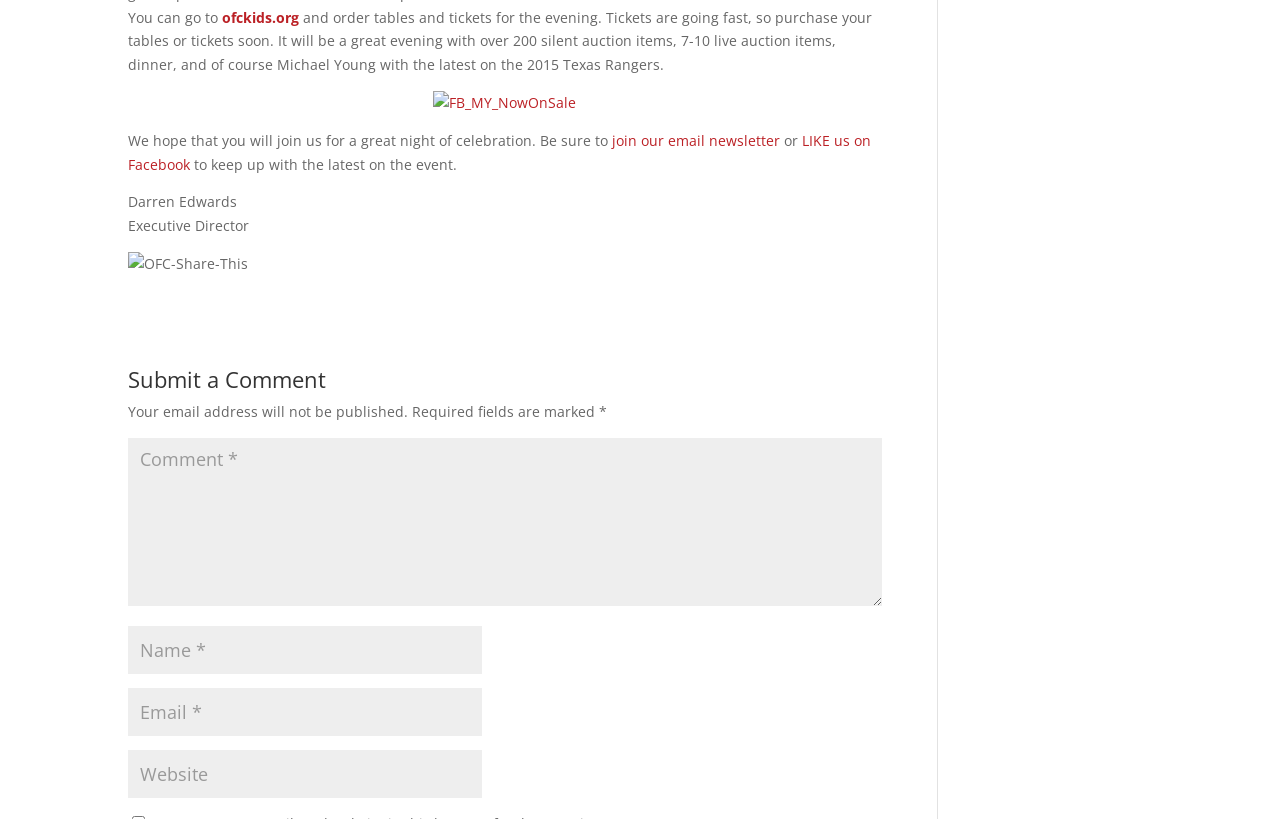Bounding box coordinates are specified in the format (top-left x, top-left y, bottom-right x, bottom-right y). All values are floating point numbers bounded between 0 and 1. Please provide the bounding box coordinate of the region this sentence describes: input value="Website" name="url"

[0.1, 0.916, 0.377, 0.975]